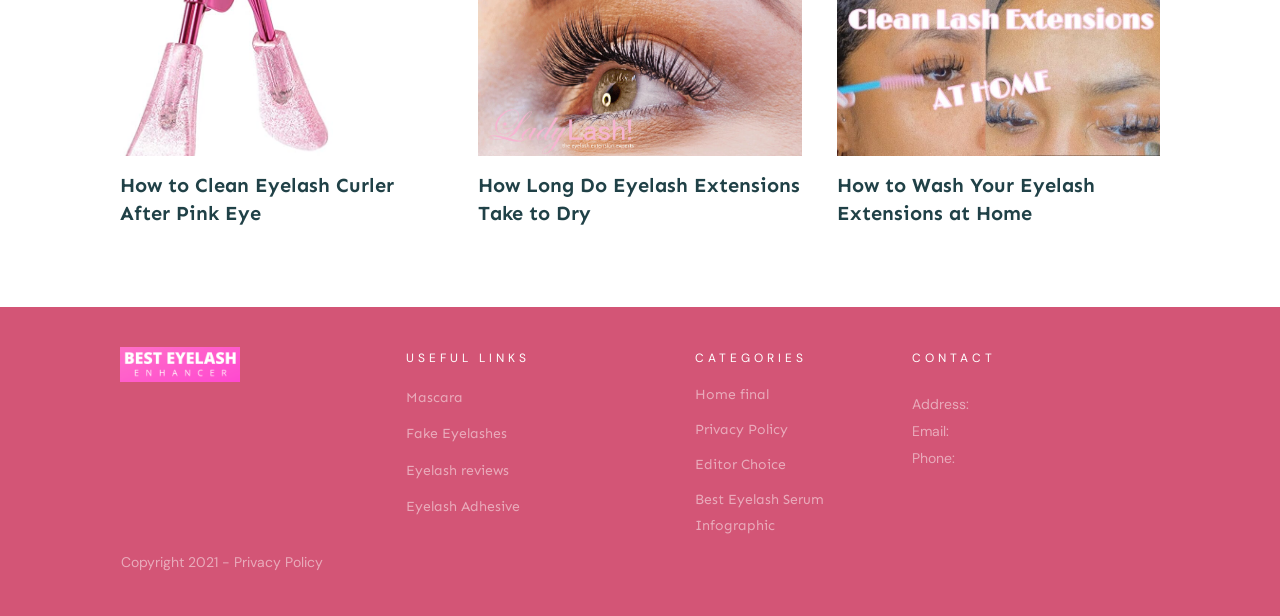Please identify the bounding box coordinates of the clickable region that I should interact with to perform the following instruction: "View 'Eyelashlogo'". The coordinates should be expressed as four float numbers between 0 and 1, i.e., [left, top, right, bottom].

[0.094, 0.564, 0.188, 0.62]